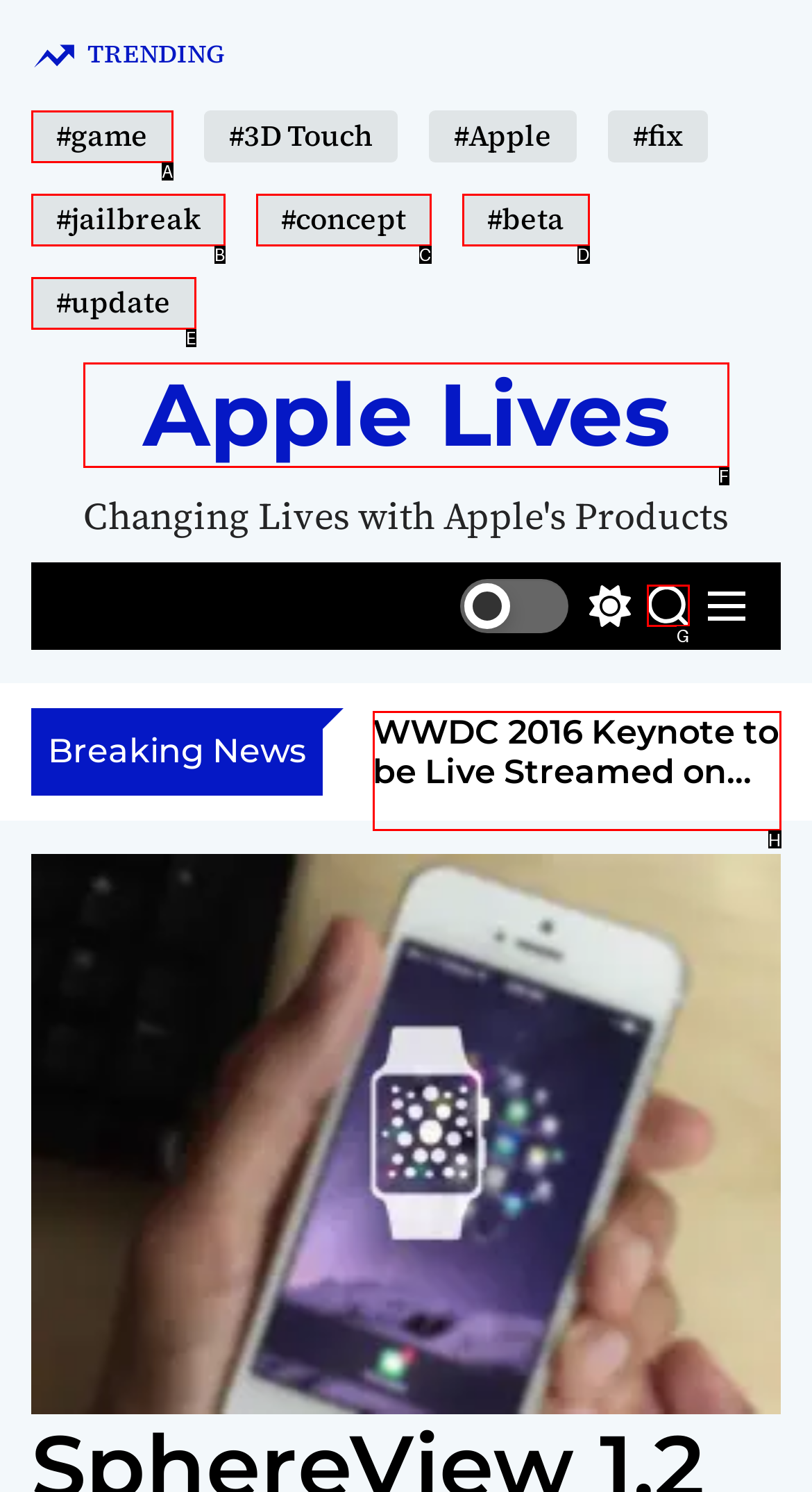Which HTML element should be clicked to complete the following task: Search for something?
Answer with the letter corresponding to the correct choice.

G